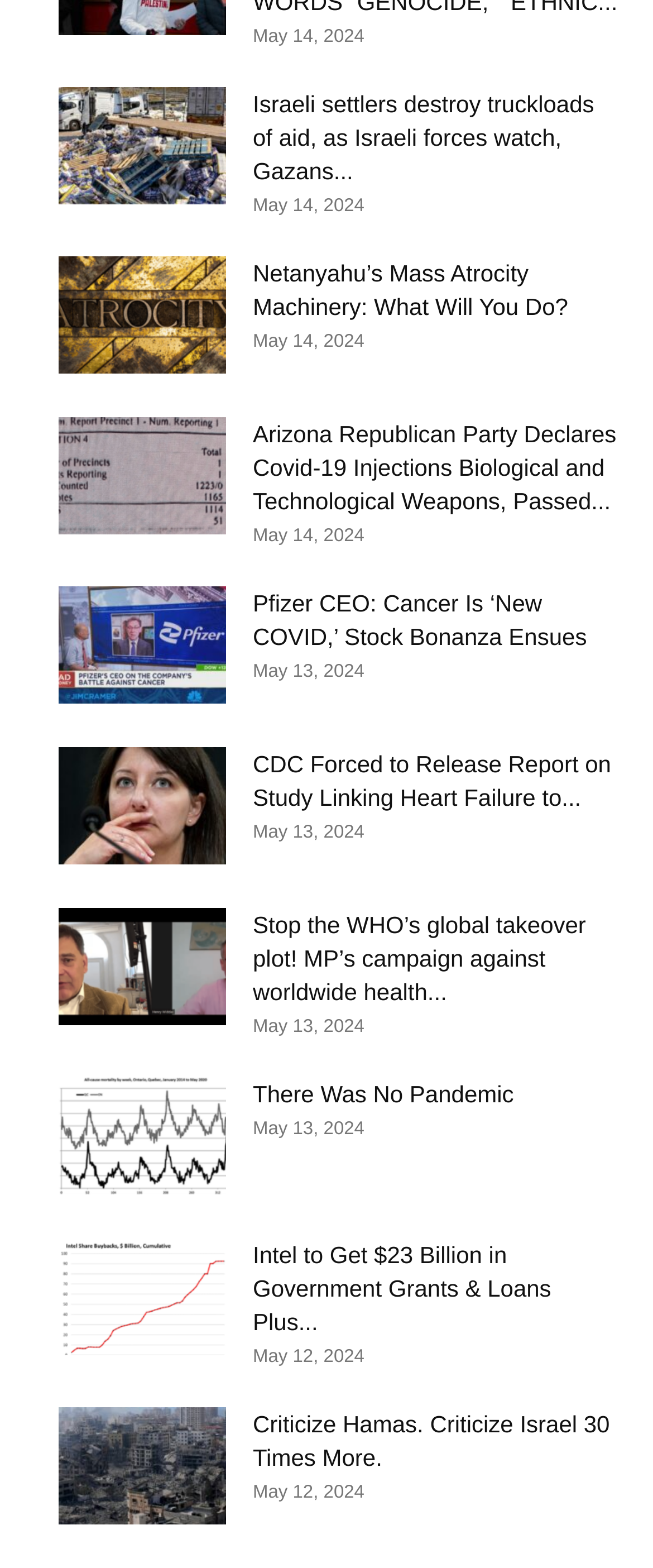Can you specify the bounding box coordinates of the area that needs to be clicked to fulfill the following instruction: "Check report on CDC's study linking heart failure to Covid shots"?

[0.387, 0.476, 0.949, 0.519]